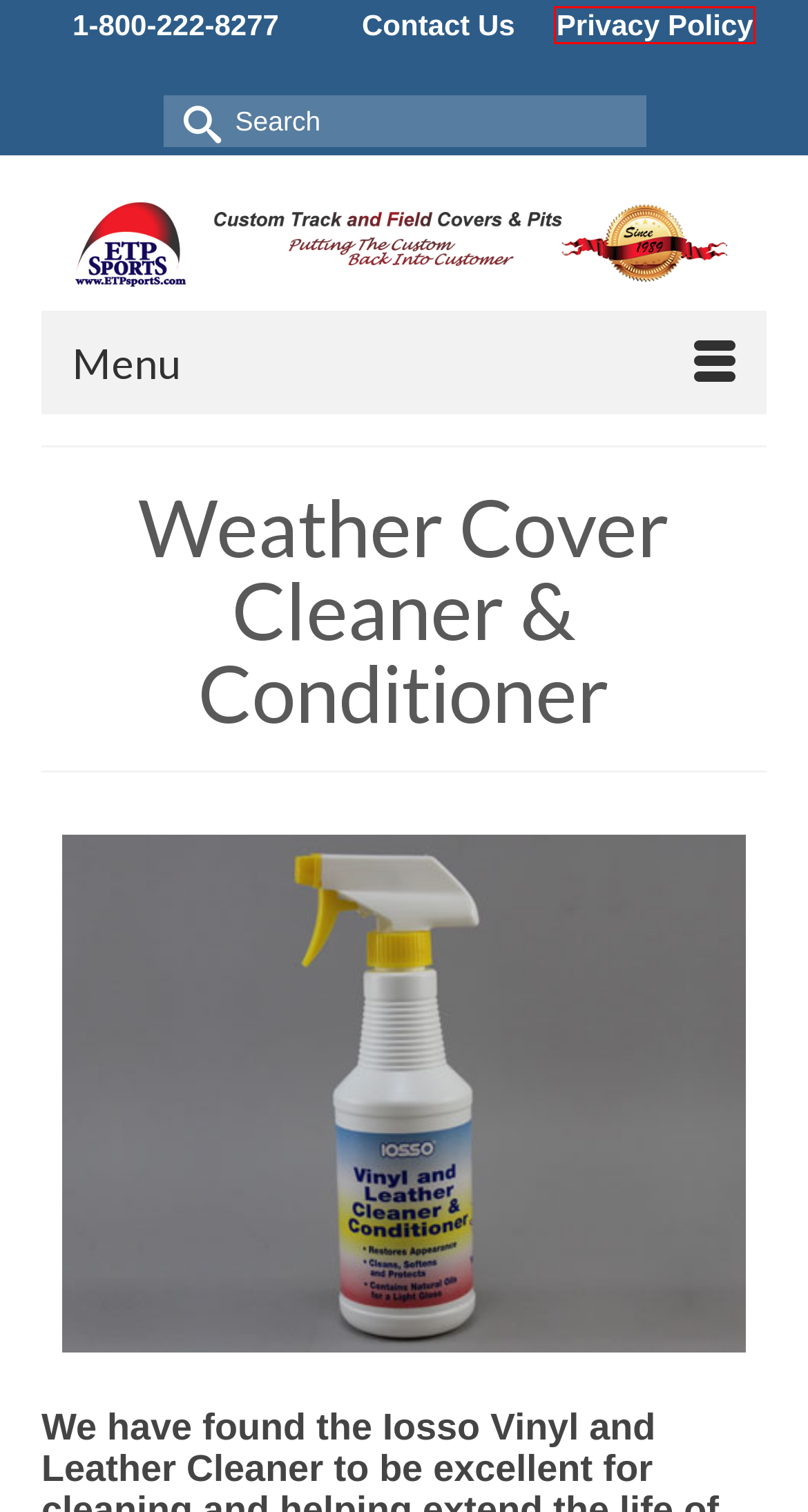A screenshot of a webpage is given with a red bounding box around a UI element. Choose the description that best matches the new webpage shown after clicking the element within the red bounding box. Here are the candidates:
A. Privacy Policy - ETPsports
B. Shopping cart
C. Breakaway Banners | football run through banners
D. Artcraft Awning - Fabric Awnings - Curtains - Enclosures - Artcraft Awning
E. Request for quote - ETPsports
F. Race Marks Buoys
G. track and field covers | ETPsports
H. Contact Us - ETPsports

A